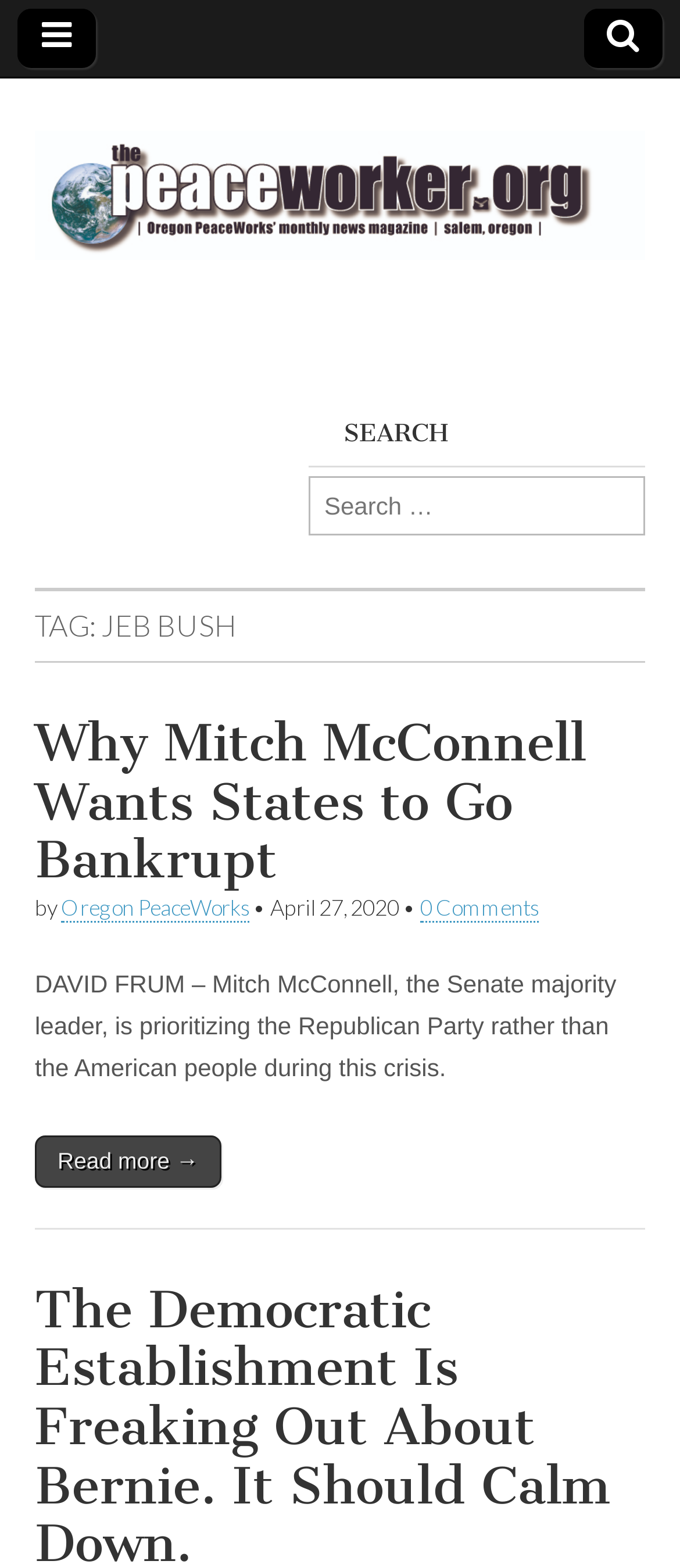Respond to the question with just a single word or phrase: 
What is the title of the article?

Why Mitch McConnell Wants States to Go Bankrupt